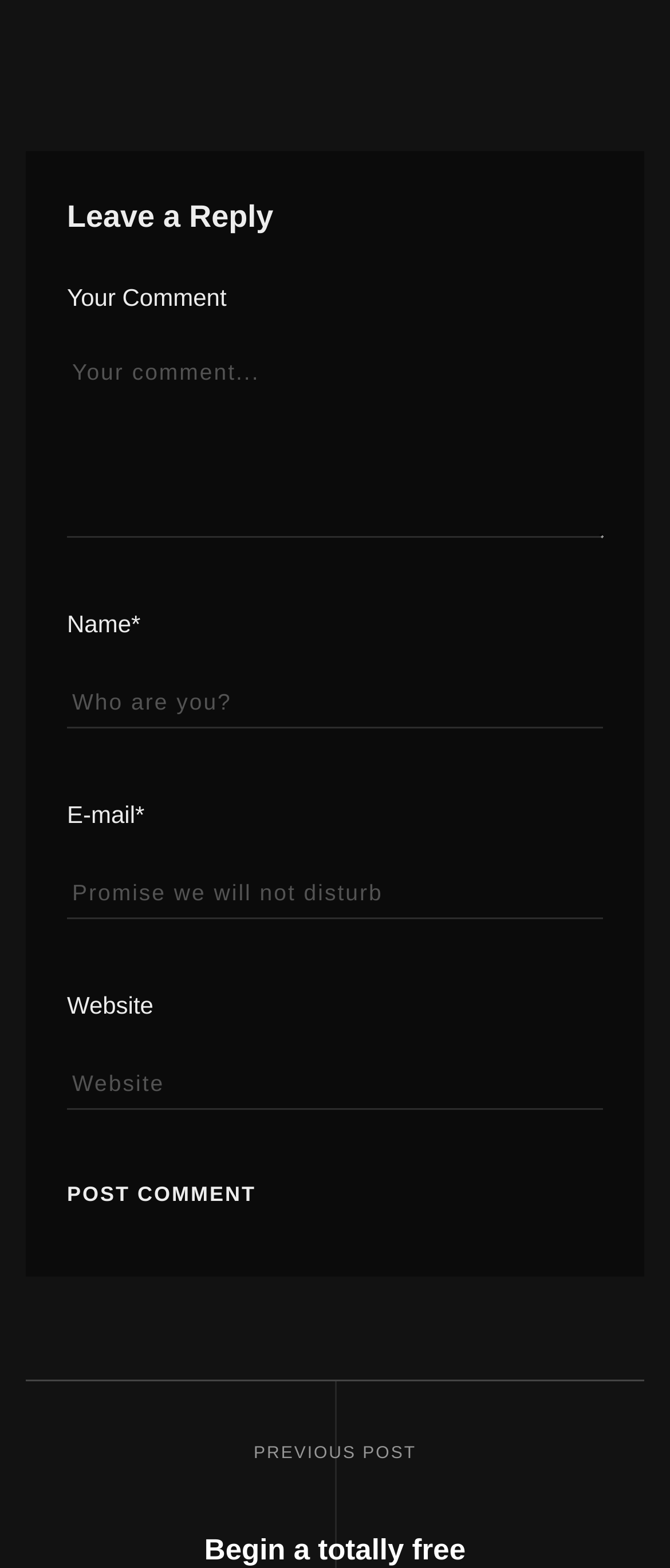With reference to the screenshot, provide a detailed response to the question below:
What is the label of the button used to submit a comment?

The button used to submit a comment has a label 'Post Comment' and contains the text 'POST COMMENT' inside it. This button is likely used to submit the comment once the user has filled in the required fields.